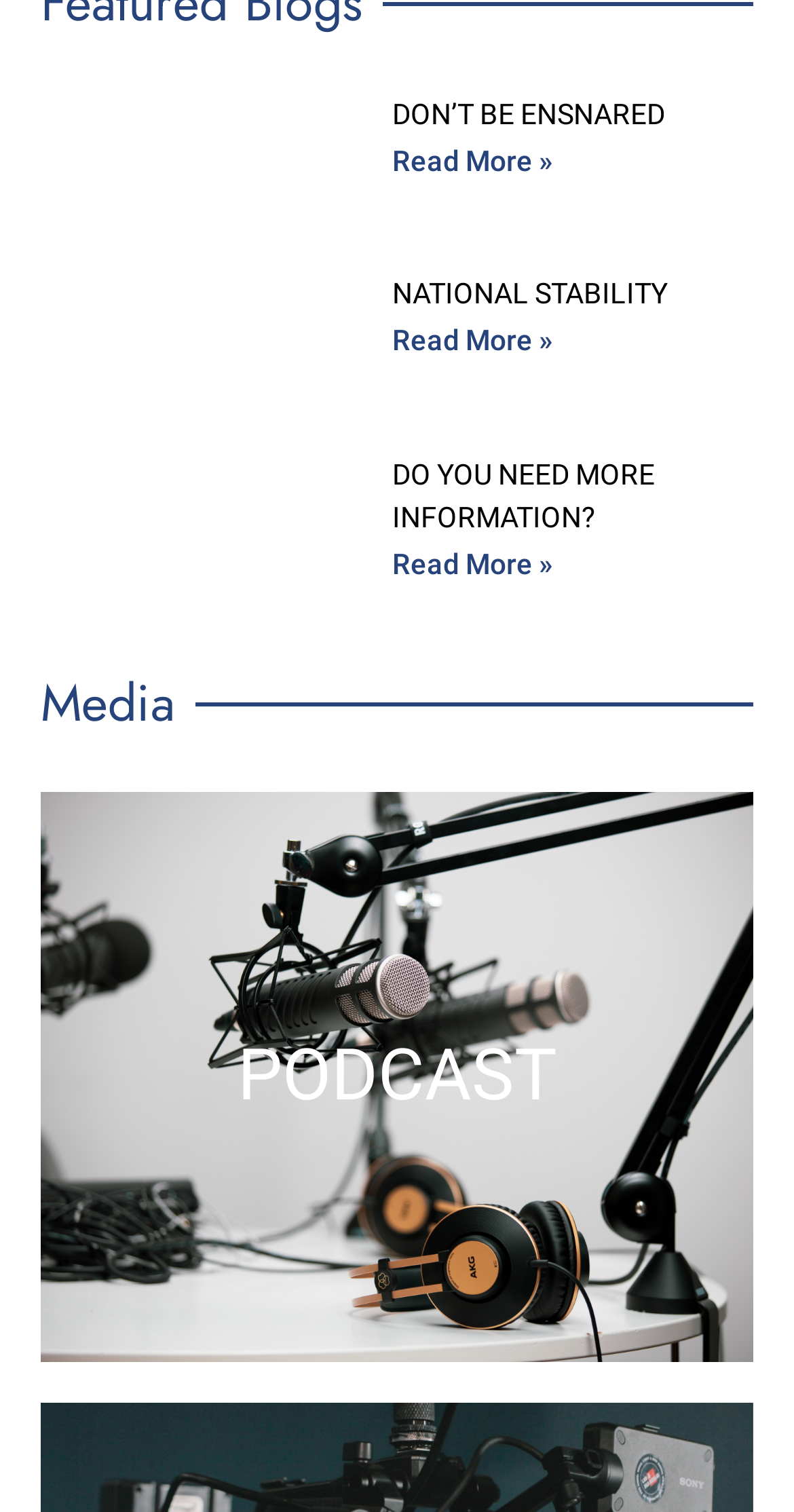How many articles are on the webpage?
Based on the image, give a concise answer in the form of a single word or short phrase.

3